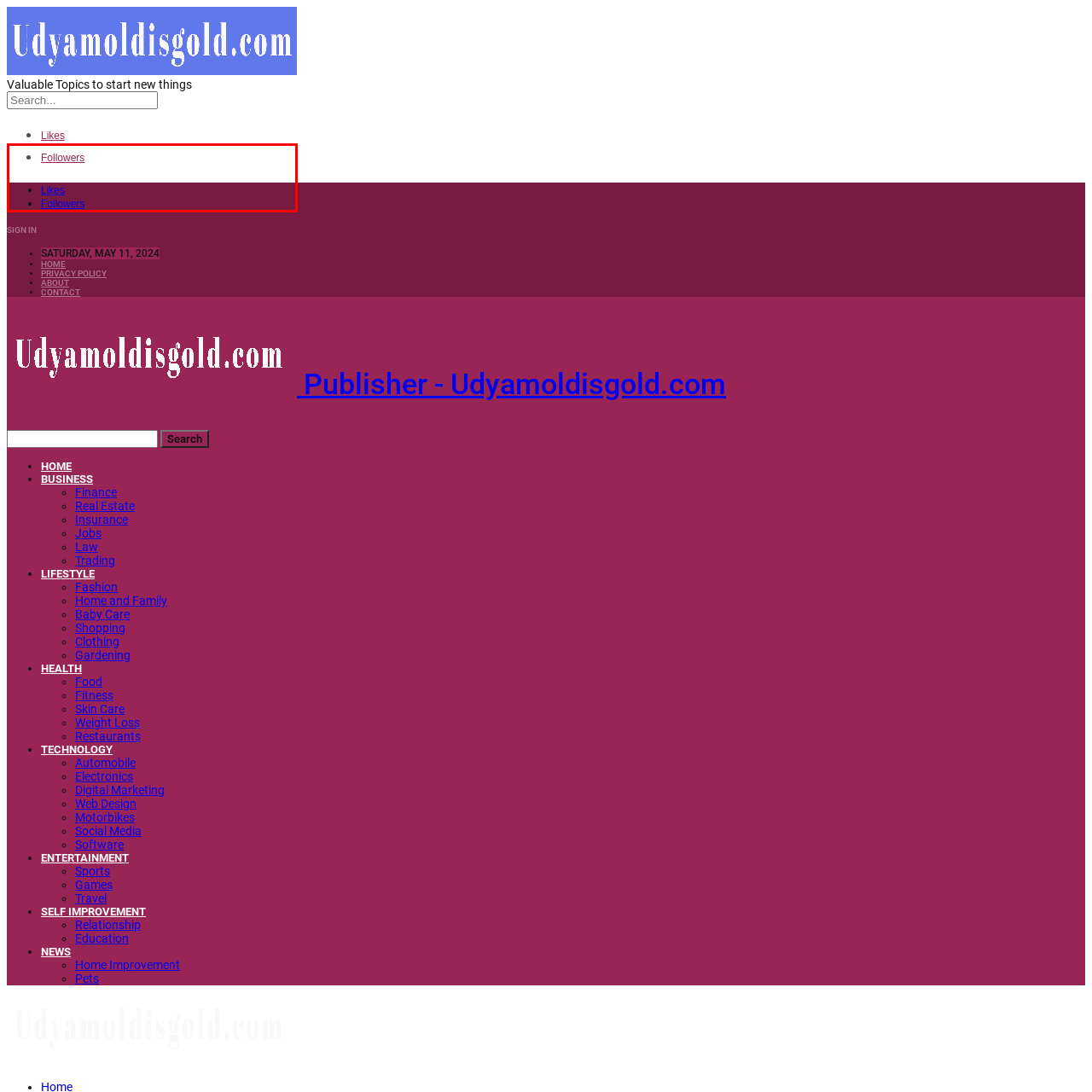What is the purpose of the color distinction between the two links?
Examine the image highlighted by the red bounding box and provide a thorough and detailed answer based on your observations.

The caption explains that the clear distinction in color between the two links visually guides users toward understanding their social media impact efficiently, implying that the color difference serves as a visual cue to direct users' attention.